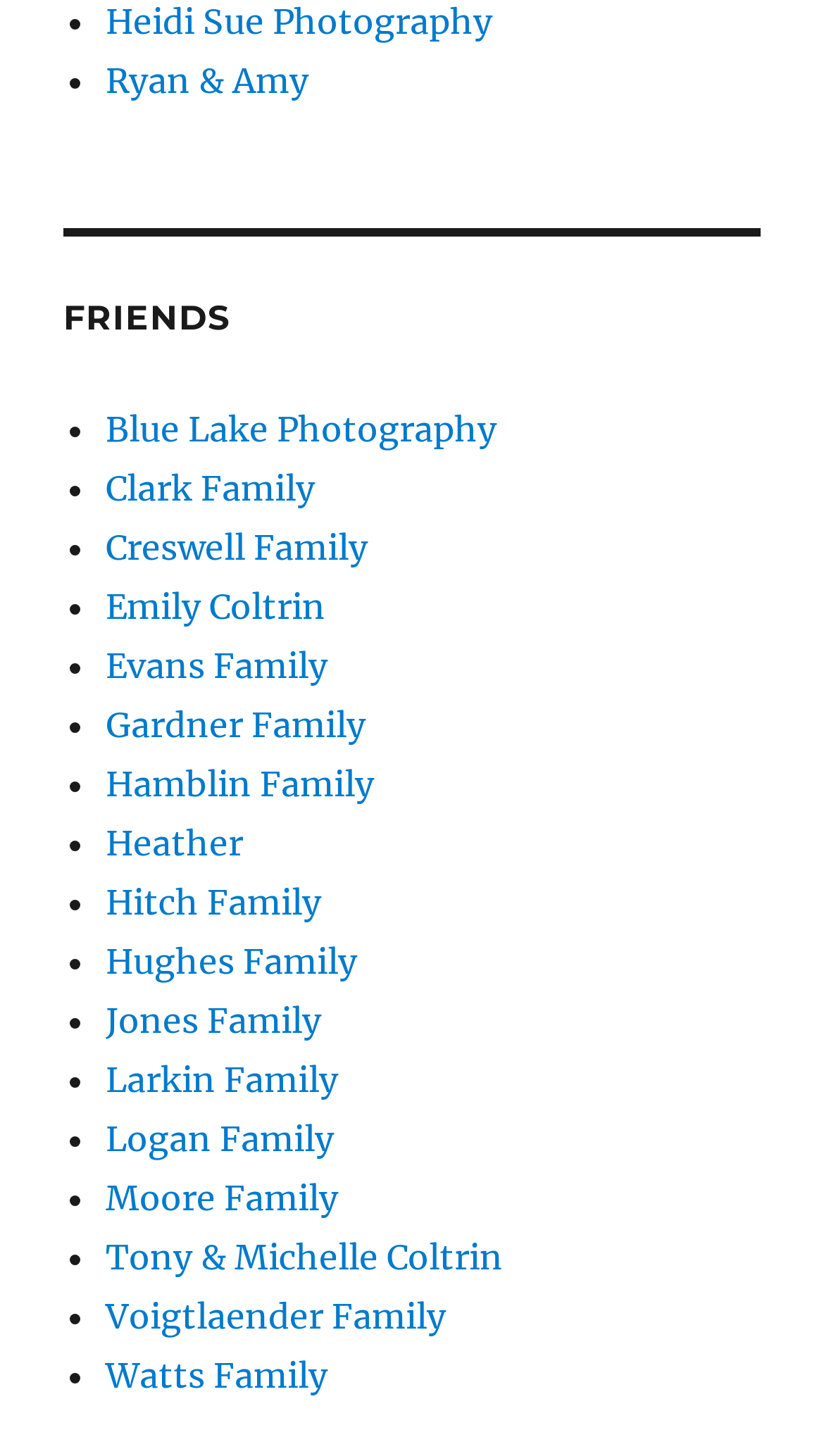Find and indicate the bounding box coordinates of the region you should select to follow the given instruction: "view Ryan & Amy".

[0.128, 0.04, 0.374, 0.069]